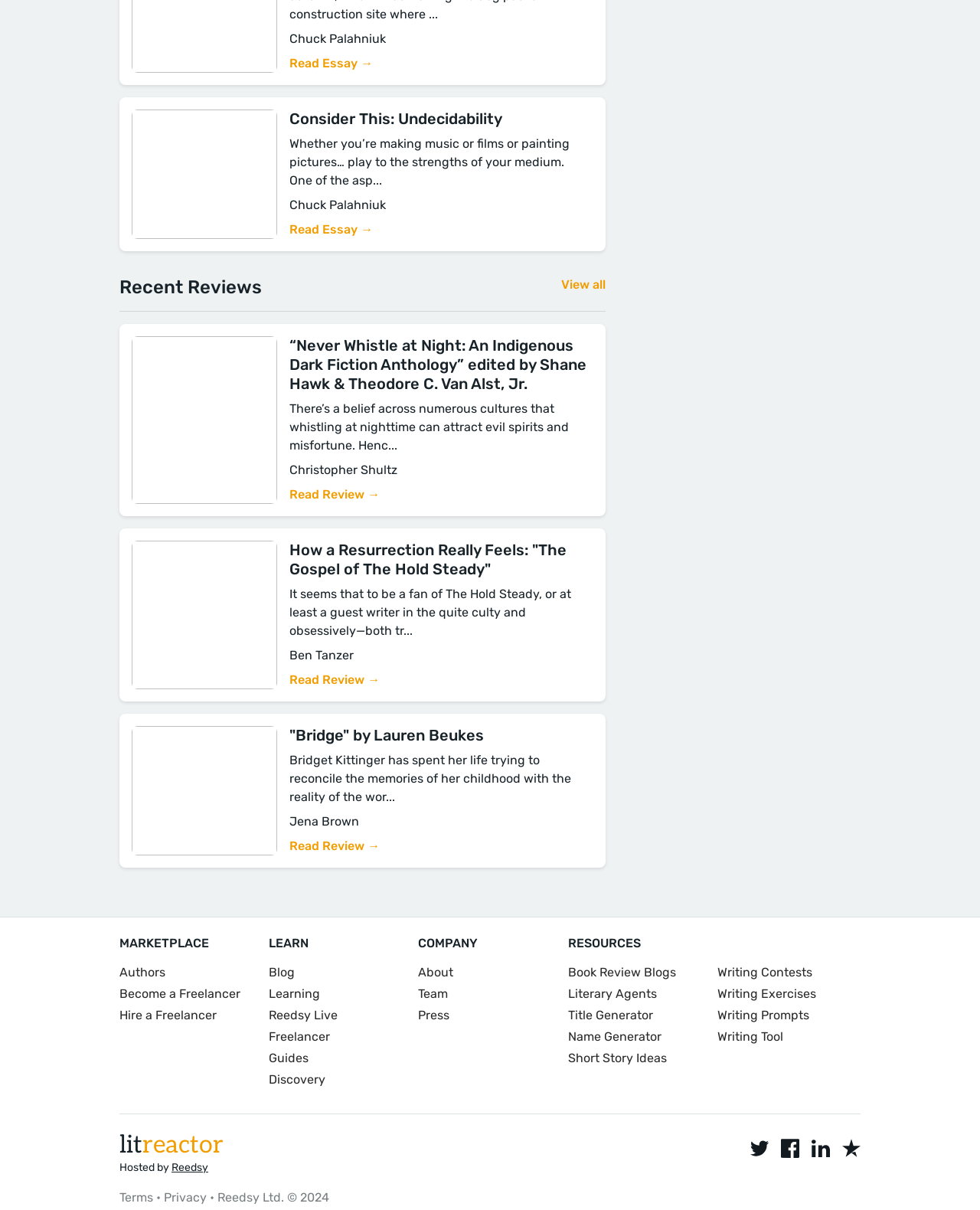Can you determine the bounding box coordinates of the area that needs to be clicked to fulfill the following instruction: "Follow on Twitter"?

[0.766, 0.941, 0.784, 0.957]